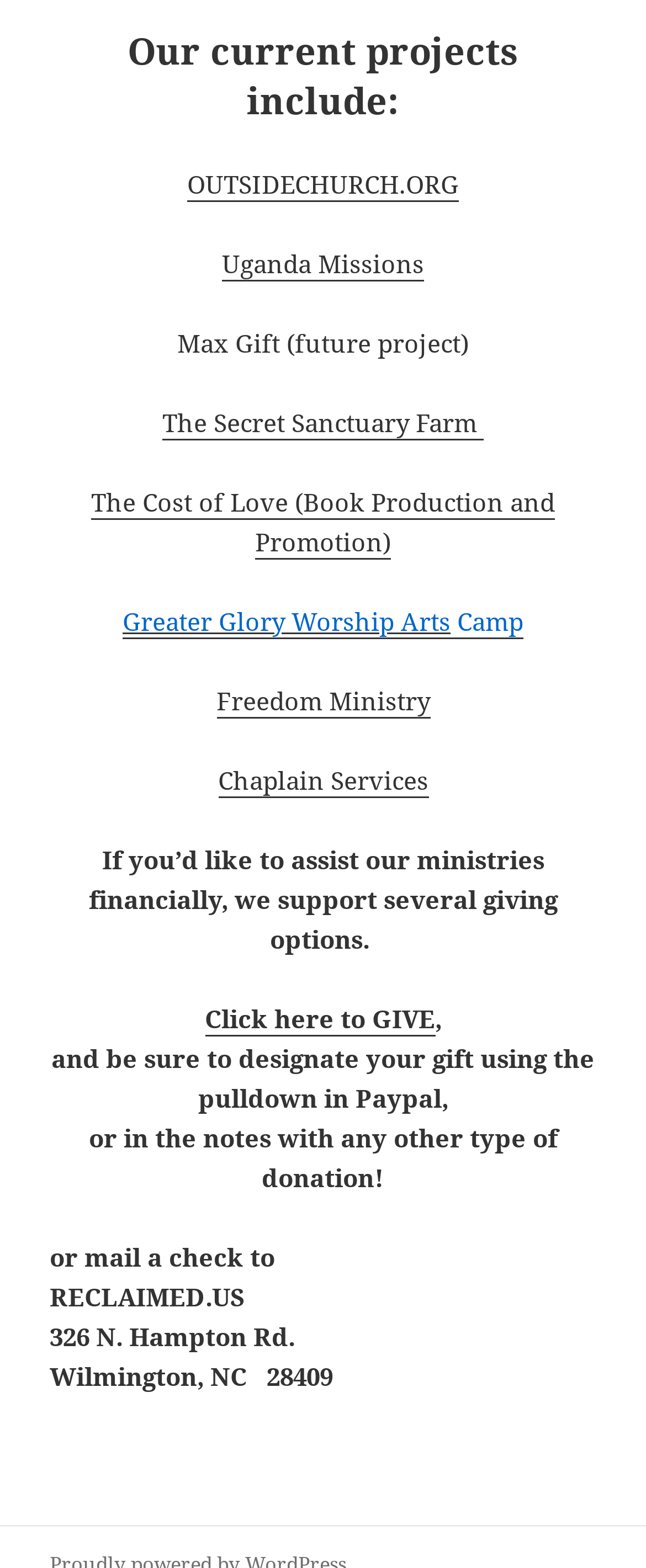Refer to the screenshot and give an in-depth answer to this question: What is the name of the farm mentioned?

The name of the farm mentioned on the webpage is 'The Secret Sanctuary Farm', which can be found by looking at the link provided under the 'Our current projects include:' heading.